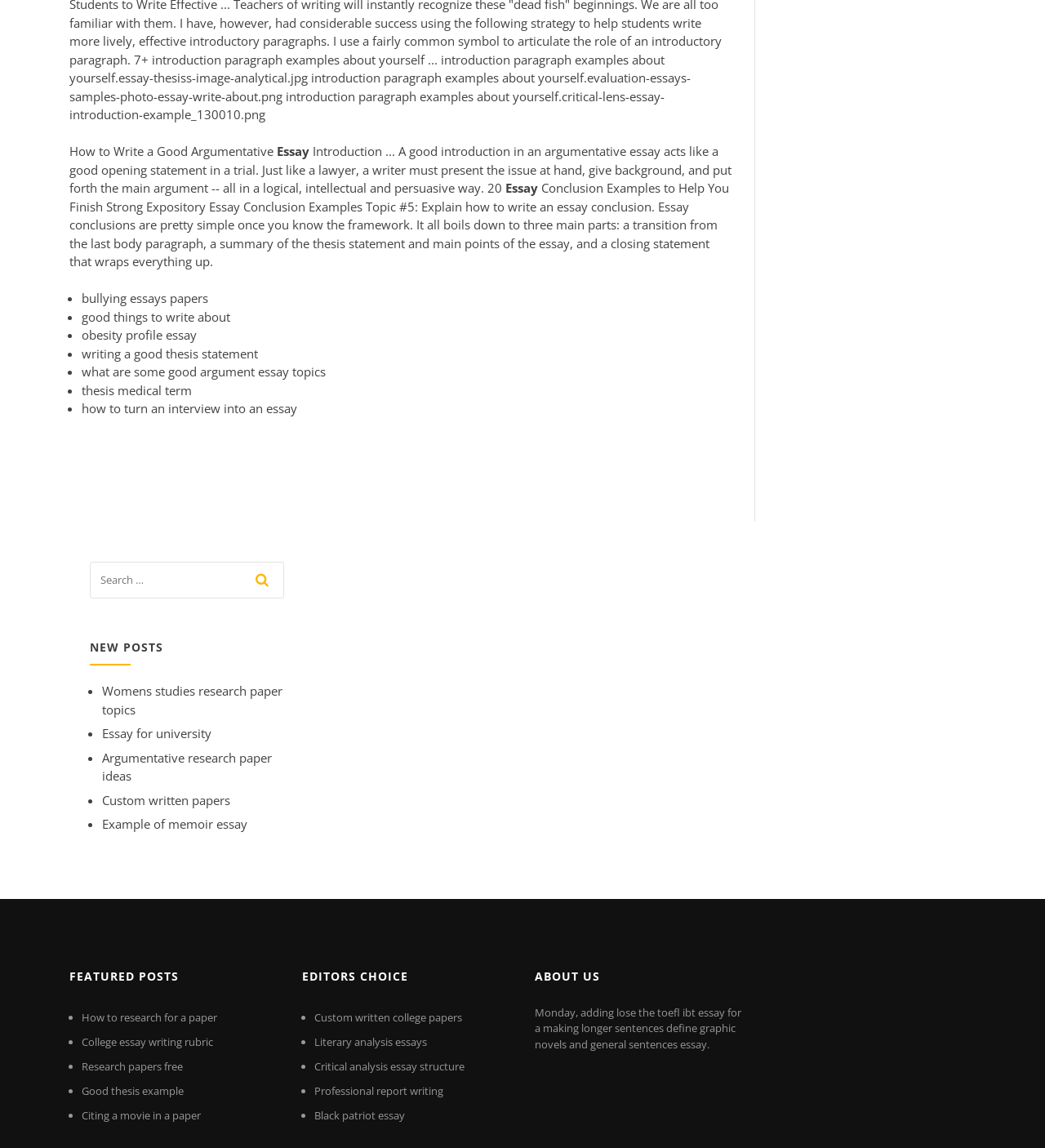What are the three main parts of an essay conclusion?
Provide an in-depth and detailed answer to the question.

According to the text 'Conclusion Examples to Help You Finish Strong Expository Essay Conclusion Examples Topic #5: Explain how to write an essay conclusion. Essay conclusions are pretty simple once you know the framework. It all boils down to three main parts: a transition from the last body paragraph, a summary of the thesis statement and main points of the essay, and a closing statement that wraps everything up.', the three main parts of an essay conclusion are a transition from the last body paragraph, a summary of the thesis statement and main points of the essay, and a closing statement that wraps everything up.